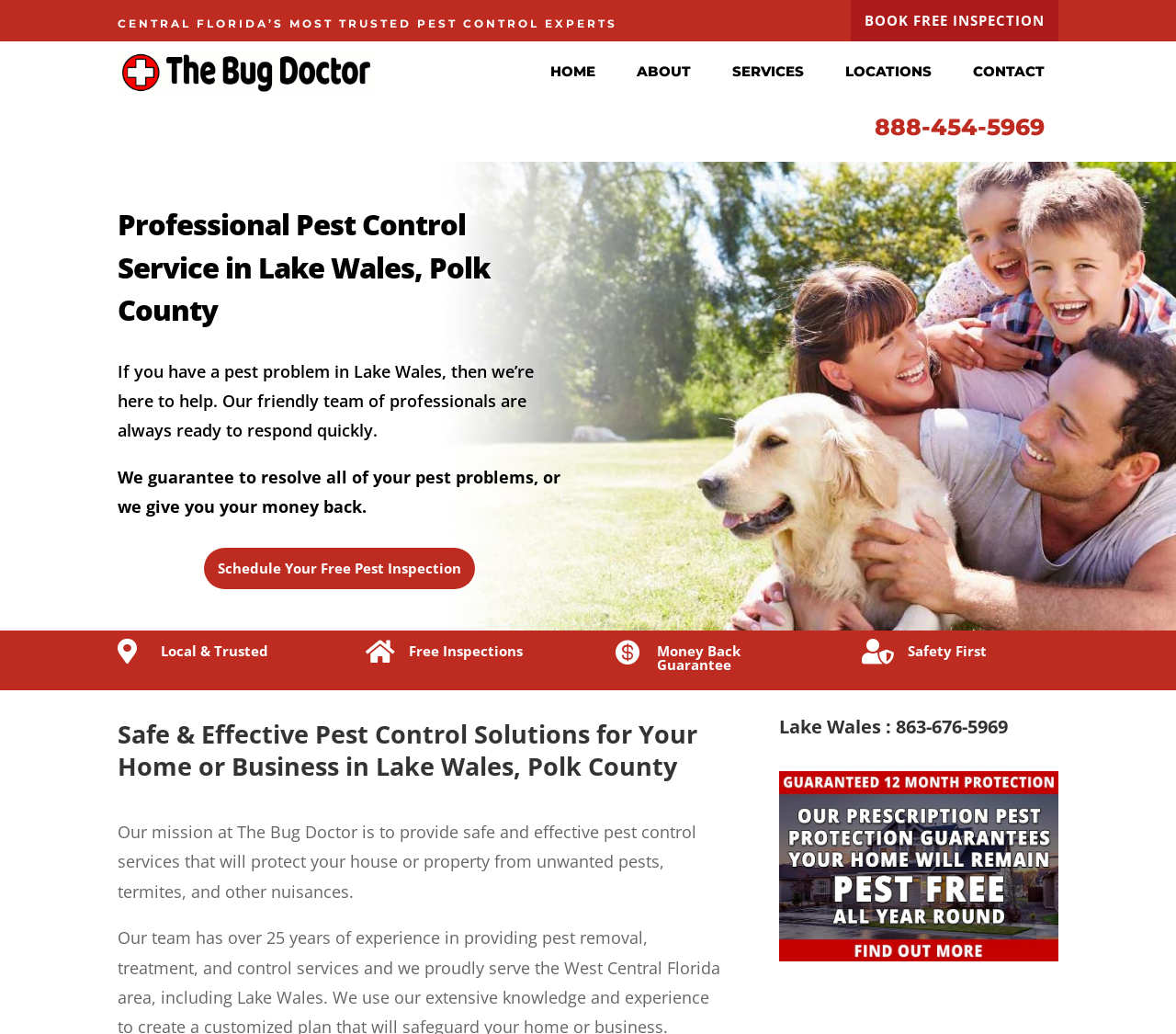Please locate the bounding box coordinates of the element that needs to be clicked to achieve the following instruction: "Book a free inspection". The coordinates should be four float numbers between 0 and 1, i.e., [left, top, right, bottom].

[0.723, 0.0, 0.9, 0.04]